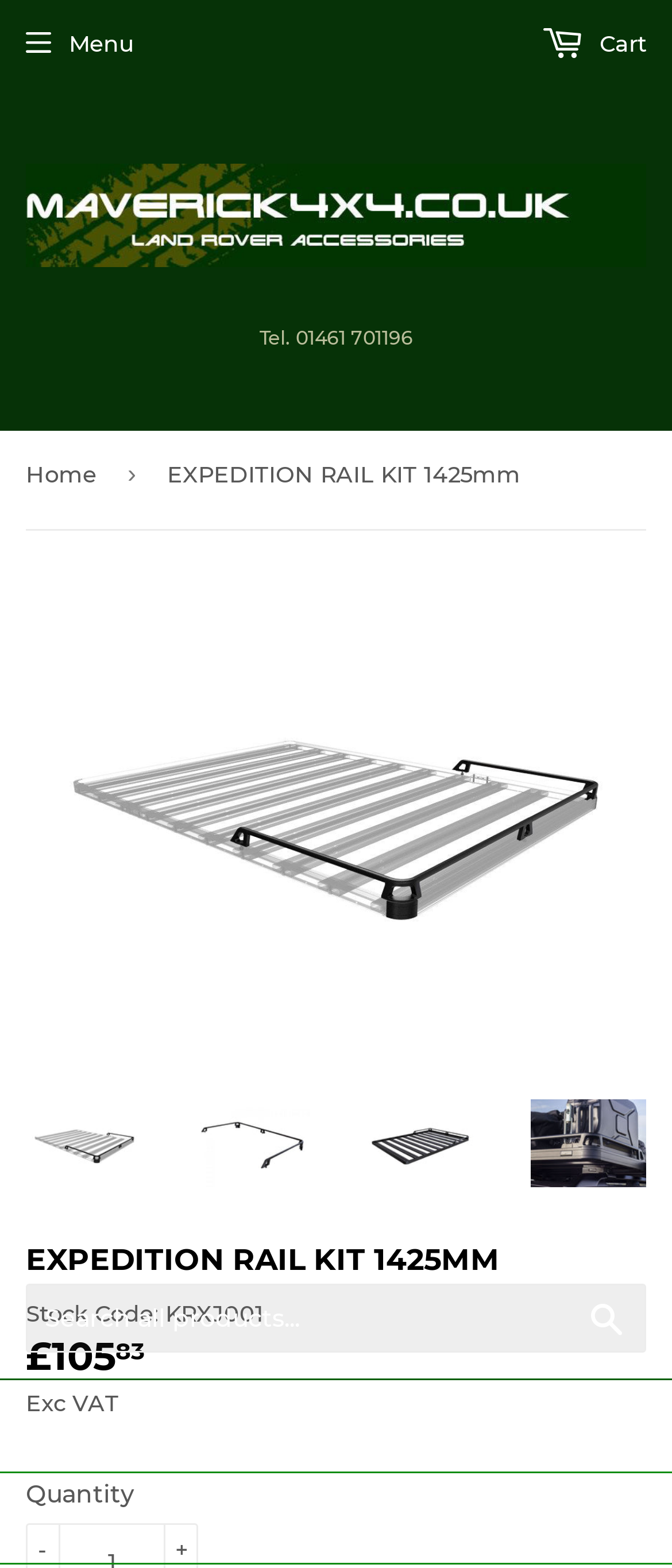Please identify the bounding box coordinates of the area that needs to be clicked to fulfill the following instruction: "Go to the home page."

[0.0, 0.881, 1.0, 0.938]